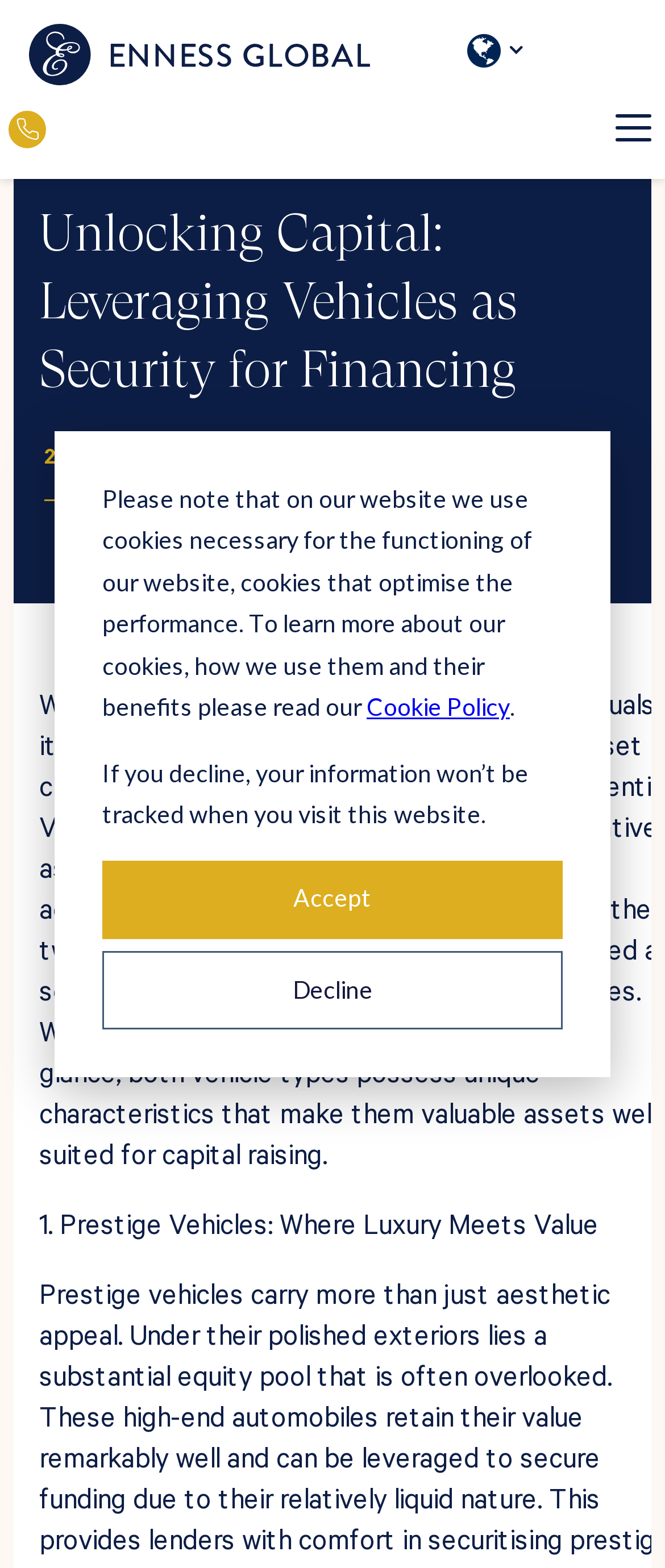Please determine the bounding box coordinates of the section I need to click to accomplish this instruction: "Click the logo".

[0.044, 0.04, 0.556, 0.062]